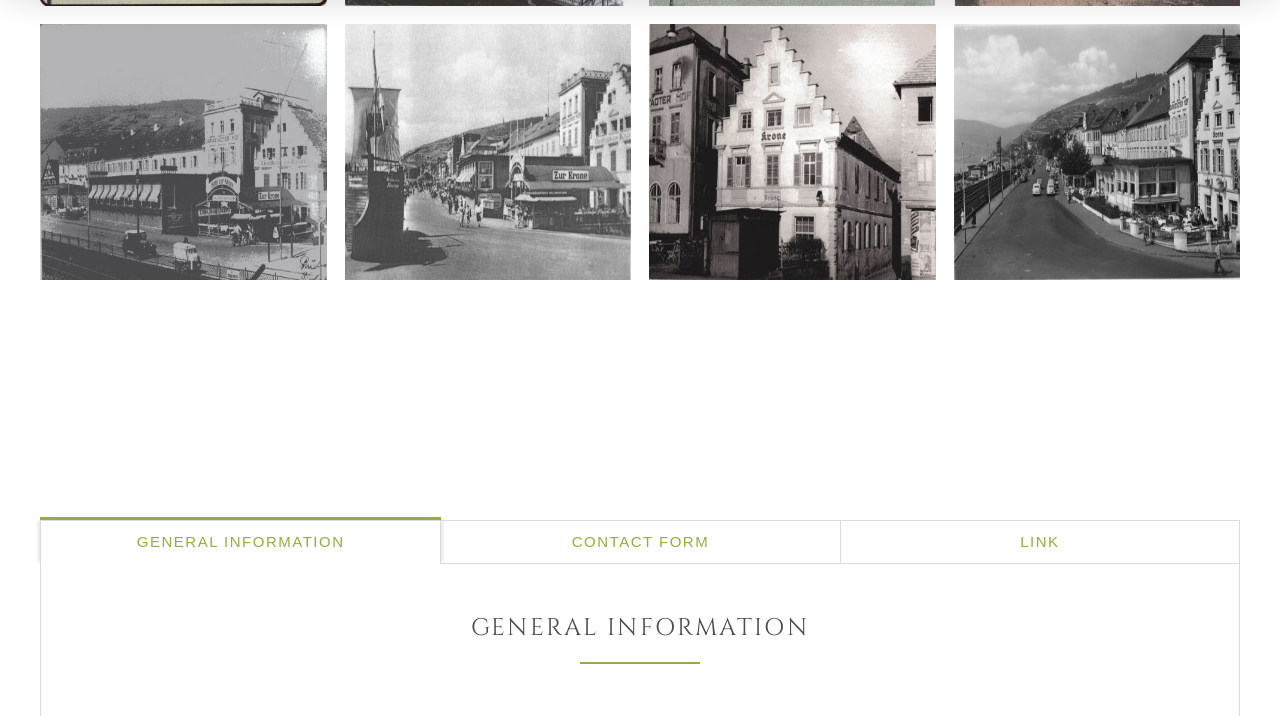How many links are on the webpage?
Provide a short answer using one word or a brief phrase based on the image.

7